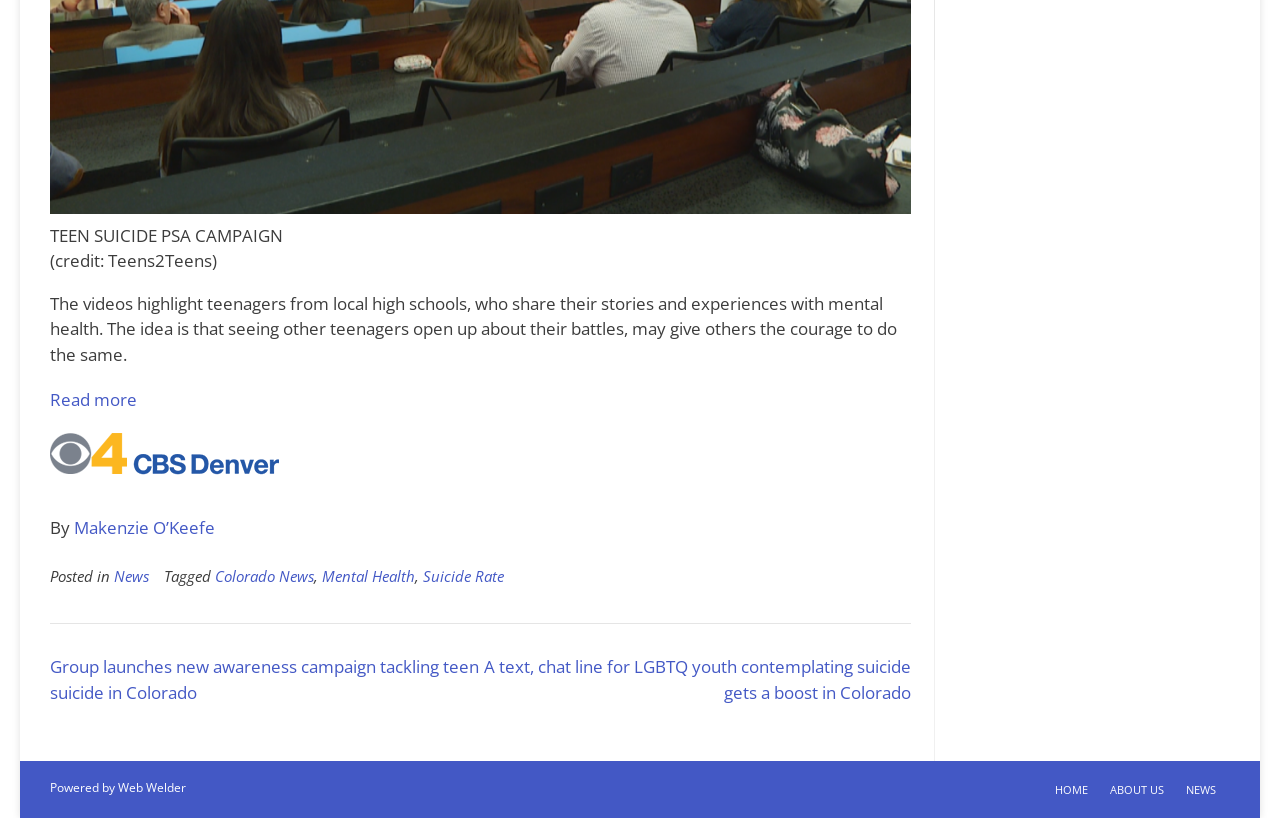Please identify the bounding box coordinates of the element that needs to be clicked to execute the following command: "Read more about the teen suicide PSA campaign". Provide the bounding box using four float numbers between 0 and 1, formatted as [left, top, right, bottom].

[0.039, 0.474, 0.107, 0.503]